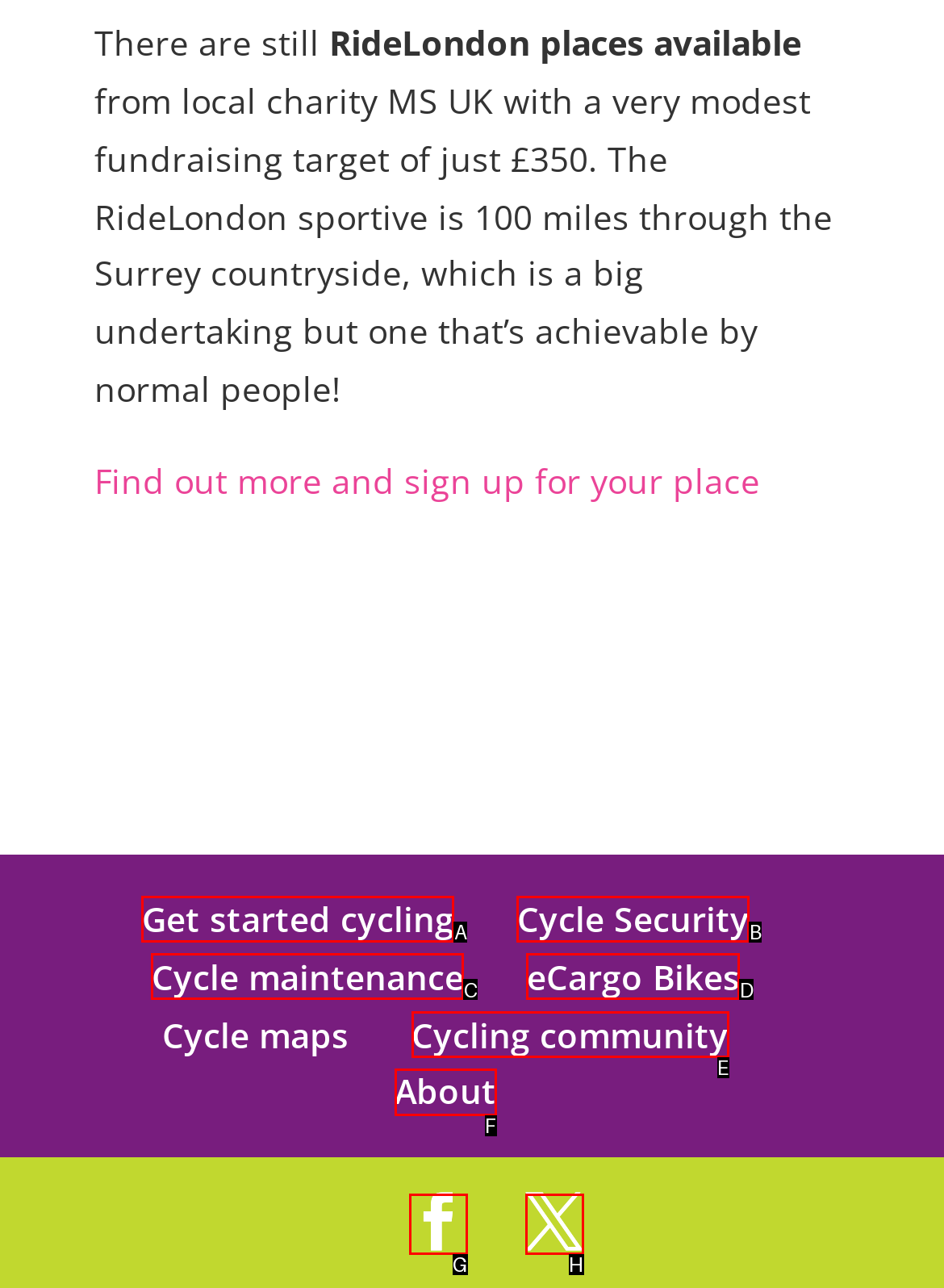Which option should I select to accomplish the task: View about page? Respond with the corresponding letter from the given choices.

F